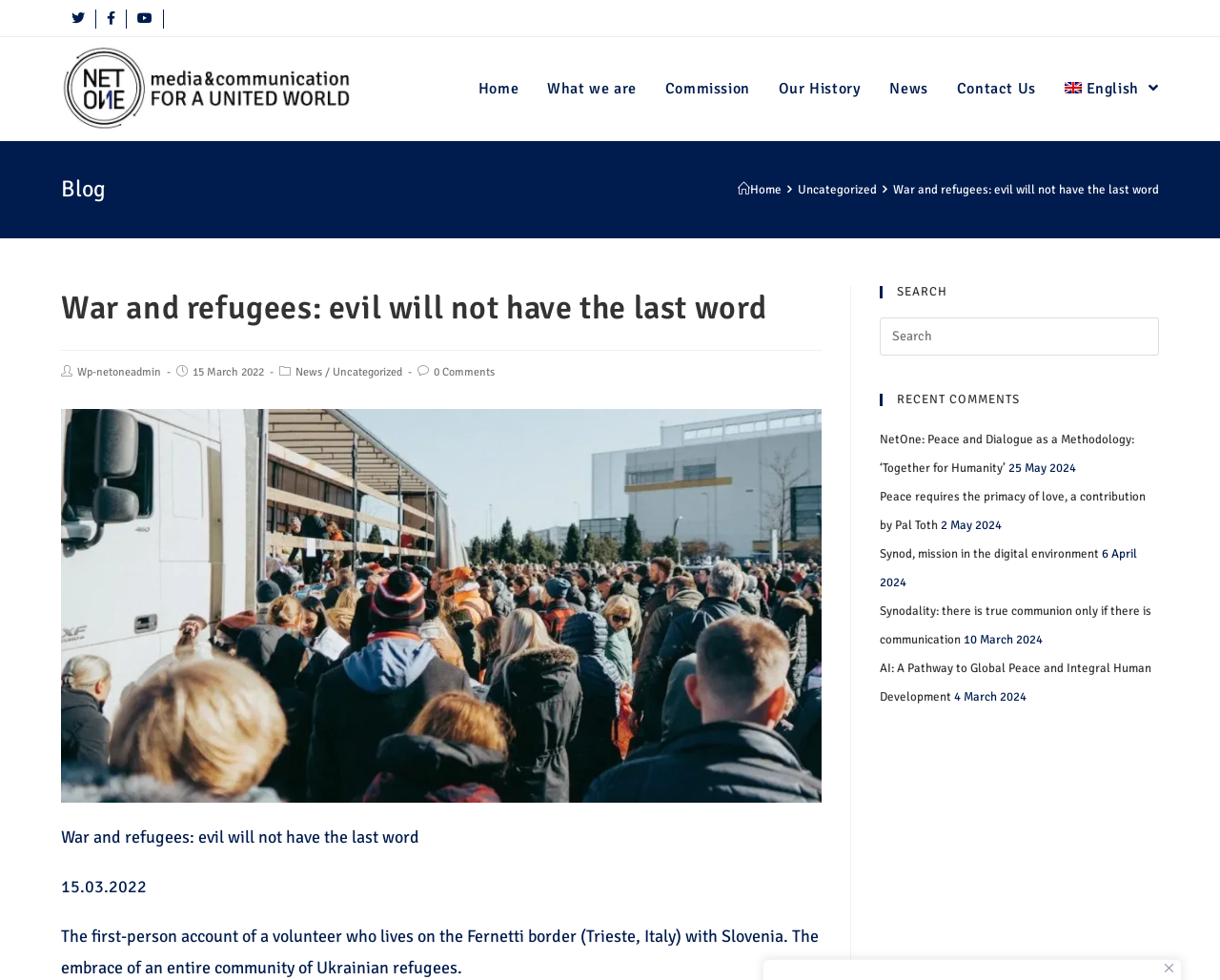What is the topic of the recent comment 'NetOne: Peace and Dialogue as a Methodology: ‘Together for Humanity’'?
Based on the image, please offer an in-depth response to the question.

I found the answer by looking at the recent comments section, where the comment 'NetOne: Peace and Dialogue as a Methodology: ‘Together for Humanity’' is displayed, and inferred that the topic is related to peace and dialogue.